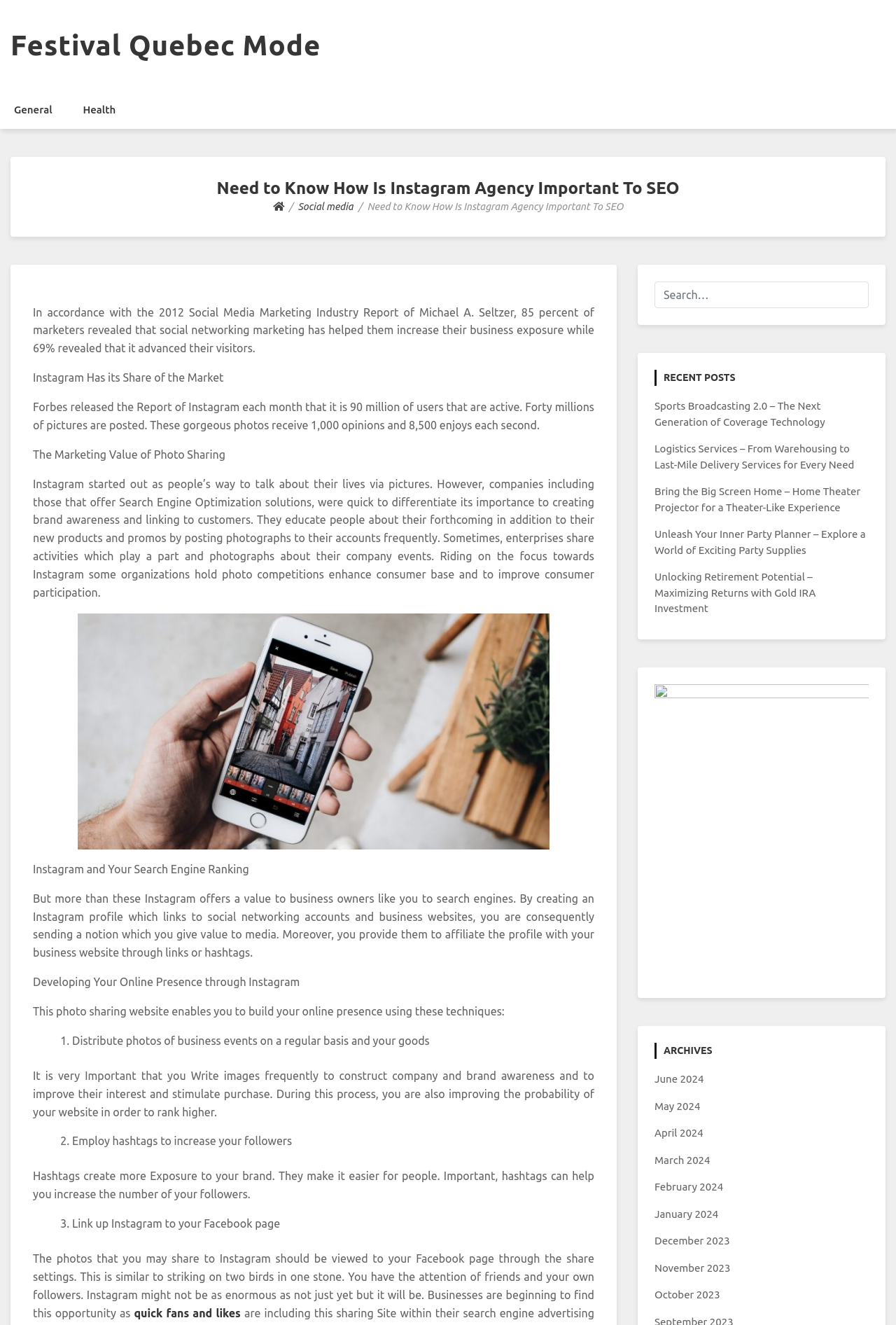Deliver a detailed narrative of the webpage's visual and textual elements.

The webpage is about the importance of Instagram agency for SEO, specifically in the context of Festival Quebec Mode. At the top, there is a heading "Festival Quebec Mode" with a link to the same name. Below it, there are two links, "General" and "Health", which are likely categories or tags.

The main content of the page is a long article about the importance of Instagram agency for SEO. The article is divided into several sections, each with a heading. The first section is "Need to Know How Is Instagram Agency Important To SEO", which is also the title of the page. Below the title, there is a navigation menu with breadcrumbs, showing the path to the current page.

The article starts by discussing the benefits of social media marketing, citing a report that 85% of marketers have increased their business exposure through social media. It then focuses on Instagram, mentioning its large user base and the number of photos posted daily. The article explains how companies can use Instagram to create brand awareness and link to customers by posting photos regularly.

There is an image of an "Instagram Agency" in the middle of the article, which is likely an example of an Instagram profile. The article continues to discuss the marketing value of photo sharing and how Instagram can help businesses improve their search engine ranking.

The article also provides tips on how to develop an online presence through Instagram, including distributing photos of business events and products, using hashtags to increase followers, and linking Instagram to a Facebook page.

On the right side of the page, there is a search bar with a placeholder text "Search…". Below the search bar, there is a section titled "RECENT POSTS" with links to several articles, including "Sports Broadcasting 2.0", "Logistics Services", and "Bring the Big Screen Home". Further down, there is a section titled "ARCHIVES" with links to monthly archives from June 2024 to October 2023.

Overall, the webpage is a informative article about the importance of Instagram agency for SEO, with a focus on Festival Quebec Mode. It provides tips and examples on how businesses can use Instagram to improve their online presence and search engine ranking.